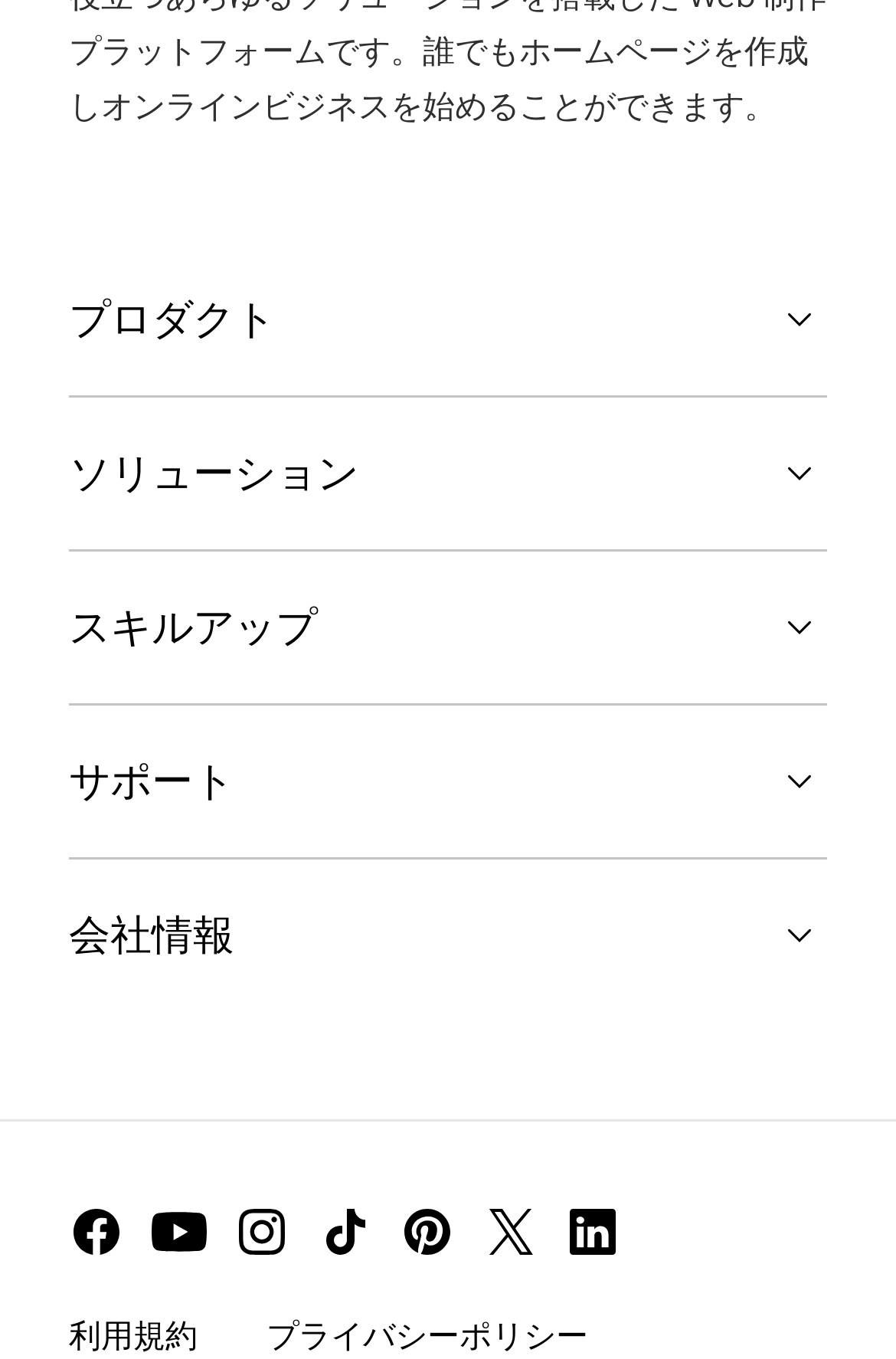Please identify the bounding box coordinates of the area that needs to be clicked to follow this instruction: "Visit the facebook page".

[0.077, 0.876, 0.138, 0.937]